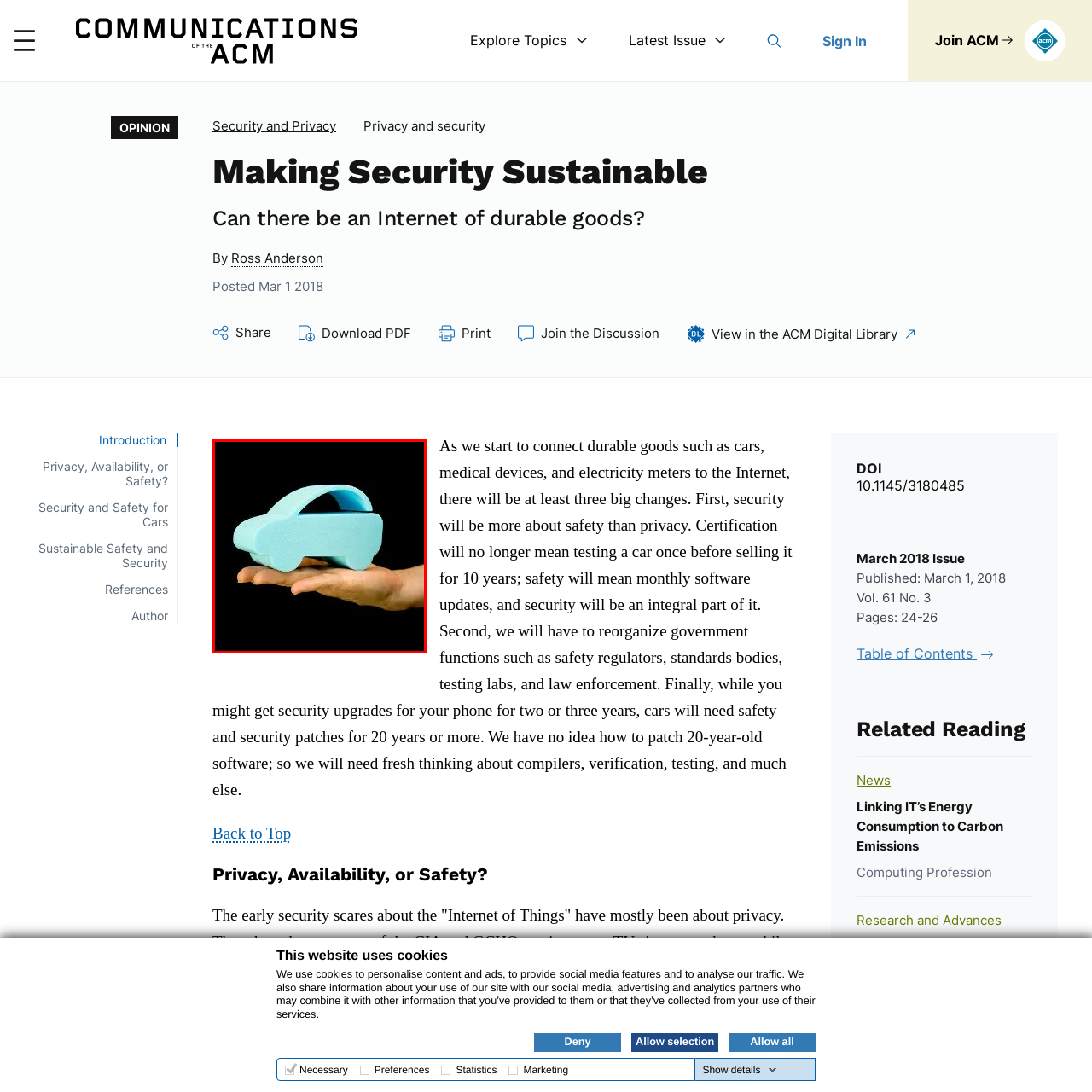Look at the image within the red outline, What is the title of the article related to the image? Answer with one word or phrase.

Making Security Sustainable